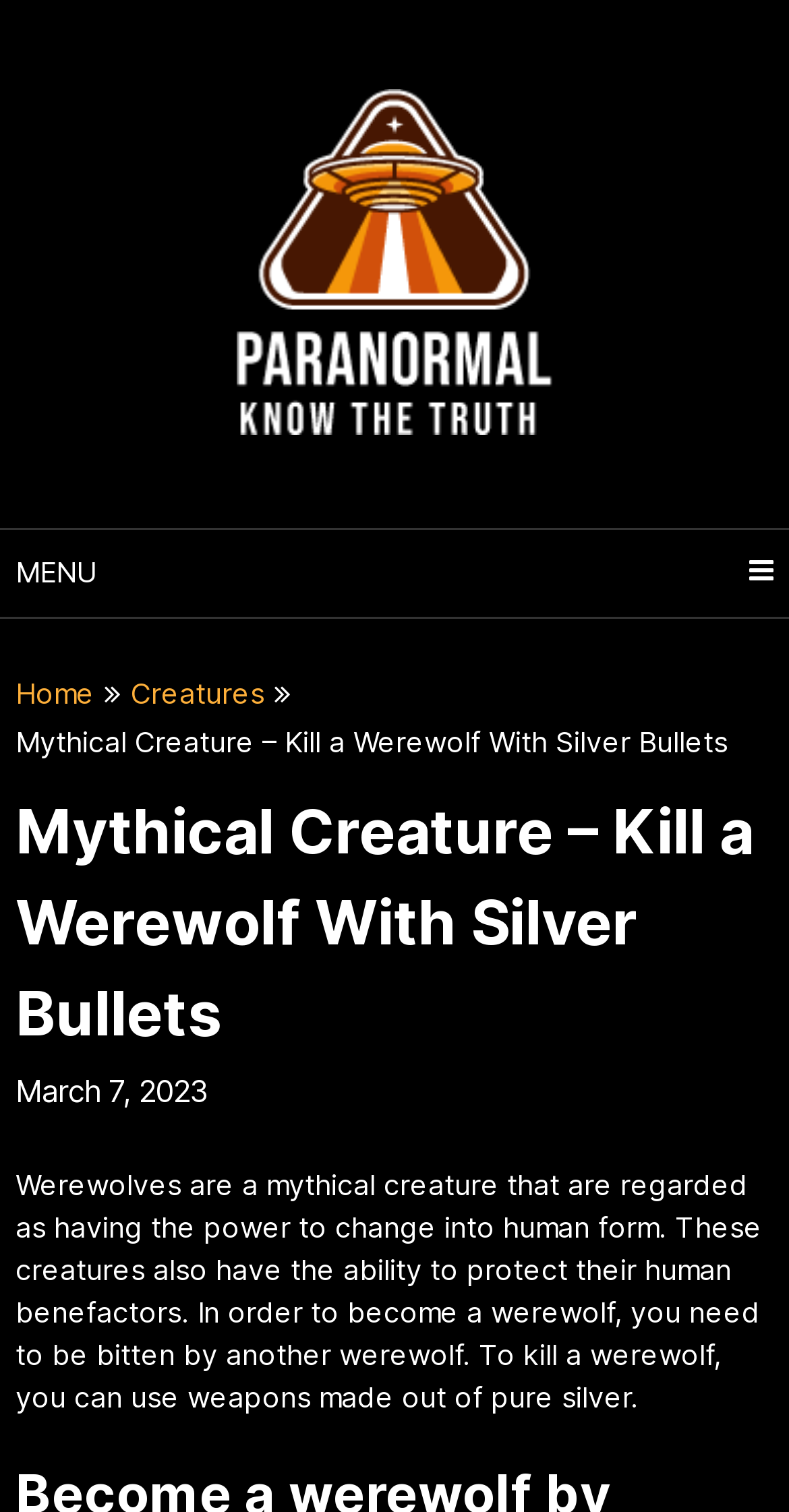What is the name of the website?
Please answer the question as detailed as possible based on the image.

The webpage has a heading element with the text 'Para Normal', which is also linked to the website's logo, suggesting that 'Para Normal' is the name of the website.